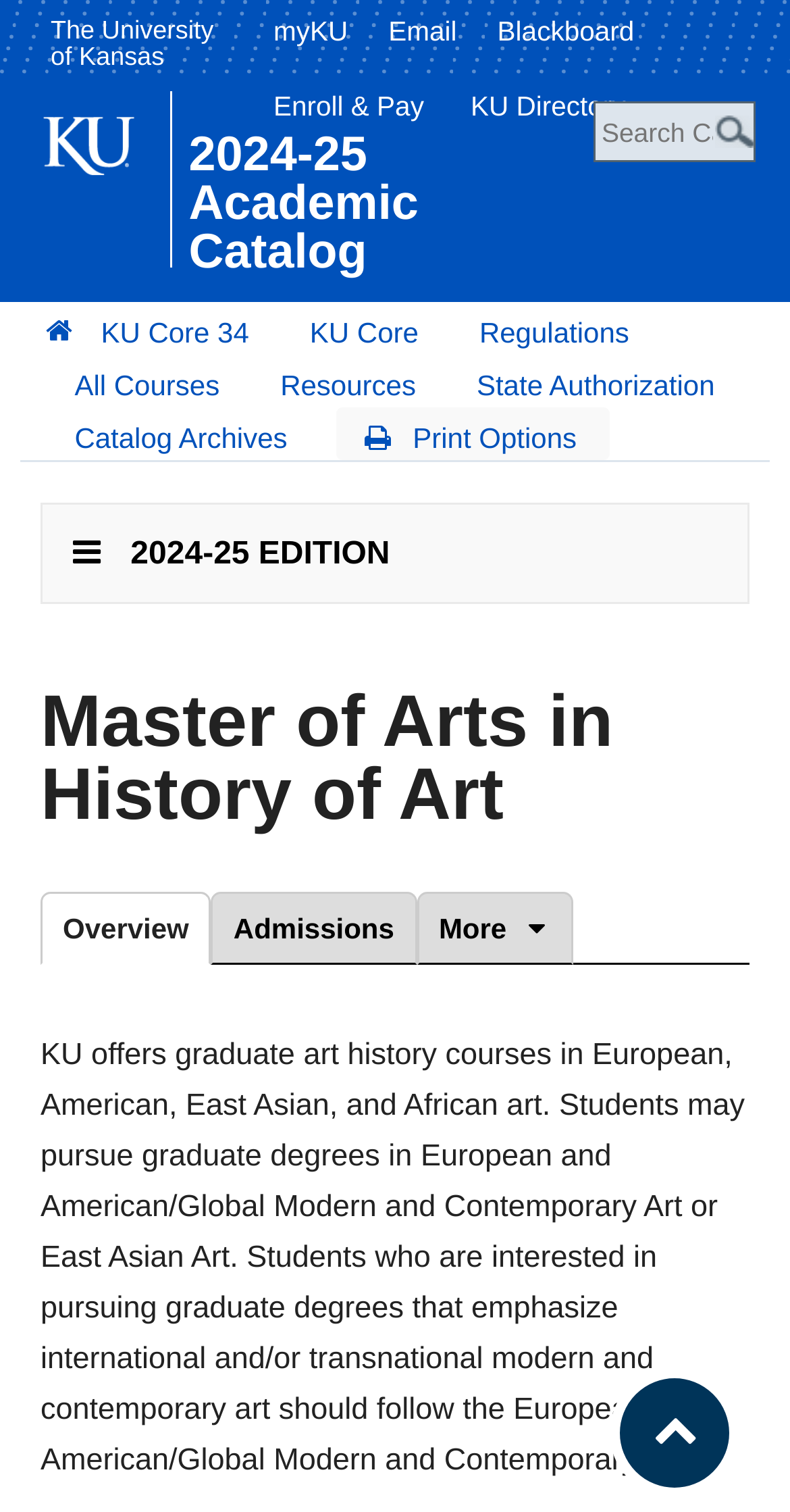Bounding box coordinates must be specified in the format (top-left x, top-left y, bottom-right x, bottom-right y). All values should be floating point numbers between 0 and 1. What are the bounding box coordinates of the UI element described as: The University of Kansas

[0.064, 0.012, 0.282, 0.087]